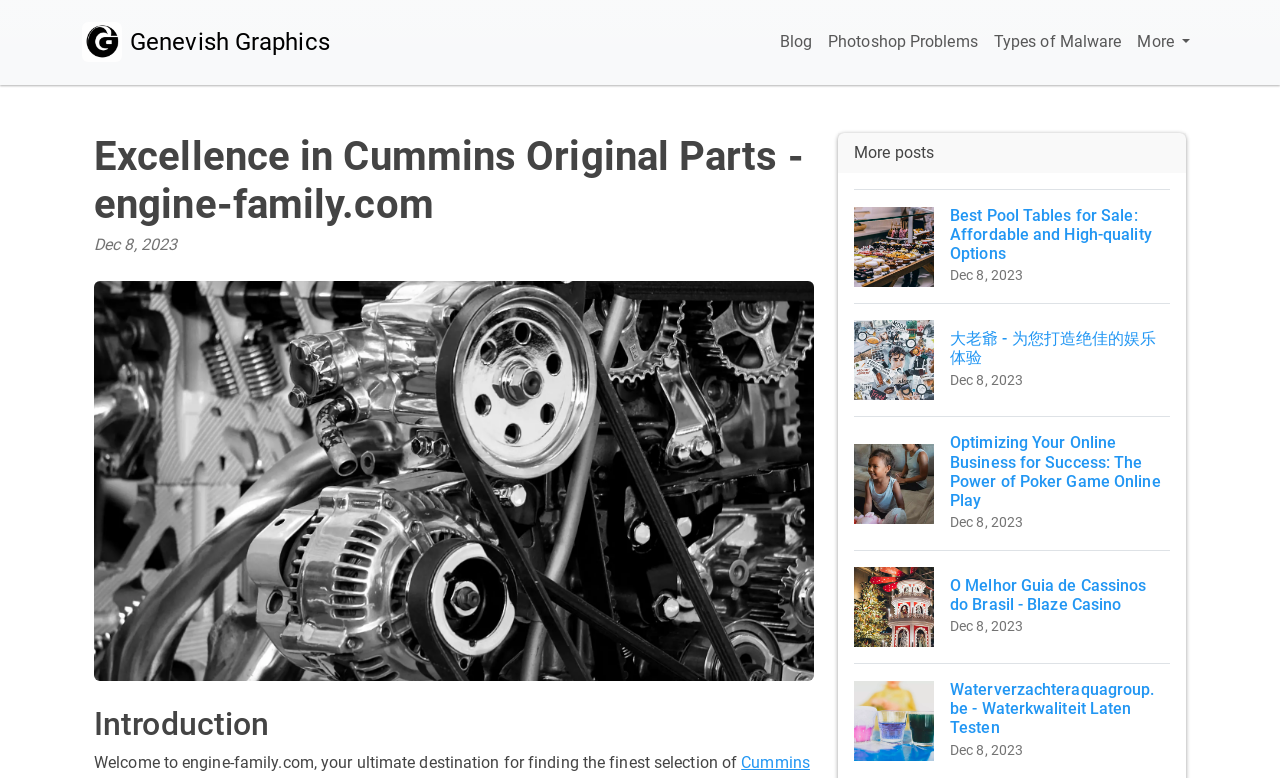Kindly determine the bounding box coordinates of the area that needs to be clicked to fulfill this instruction: "Go to blog".

[0.603, 0.021, 0.641, 0.088]